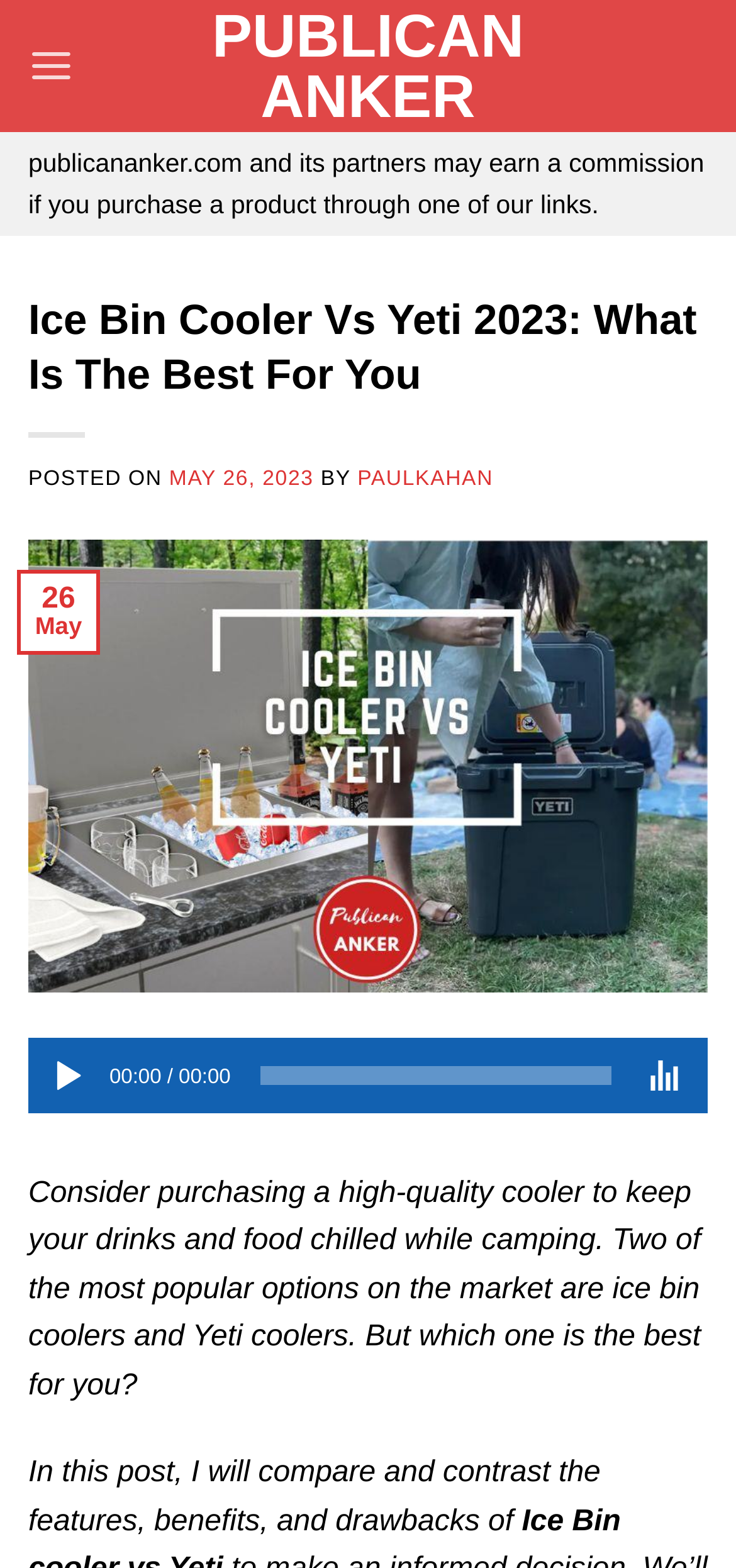Find the bounding box coordinates of the element you need to click on to perform this action: 'Visit the 'PUBLICAN ANKER' website'. The coordinates should be represented by four float values between 0 and 1, in the format [left, top, right, bottom].

[0.244, 0.004, 0.756, 0.081]